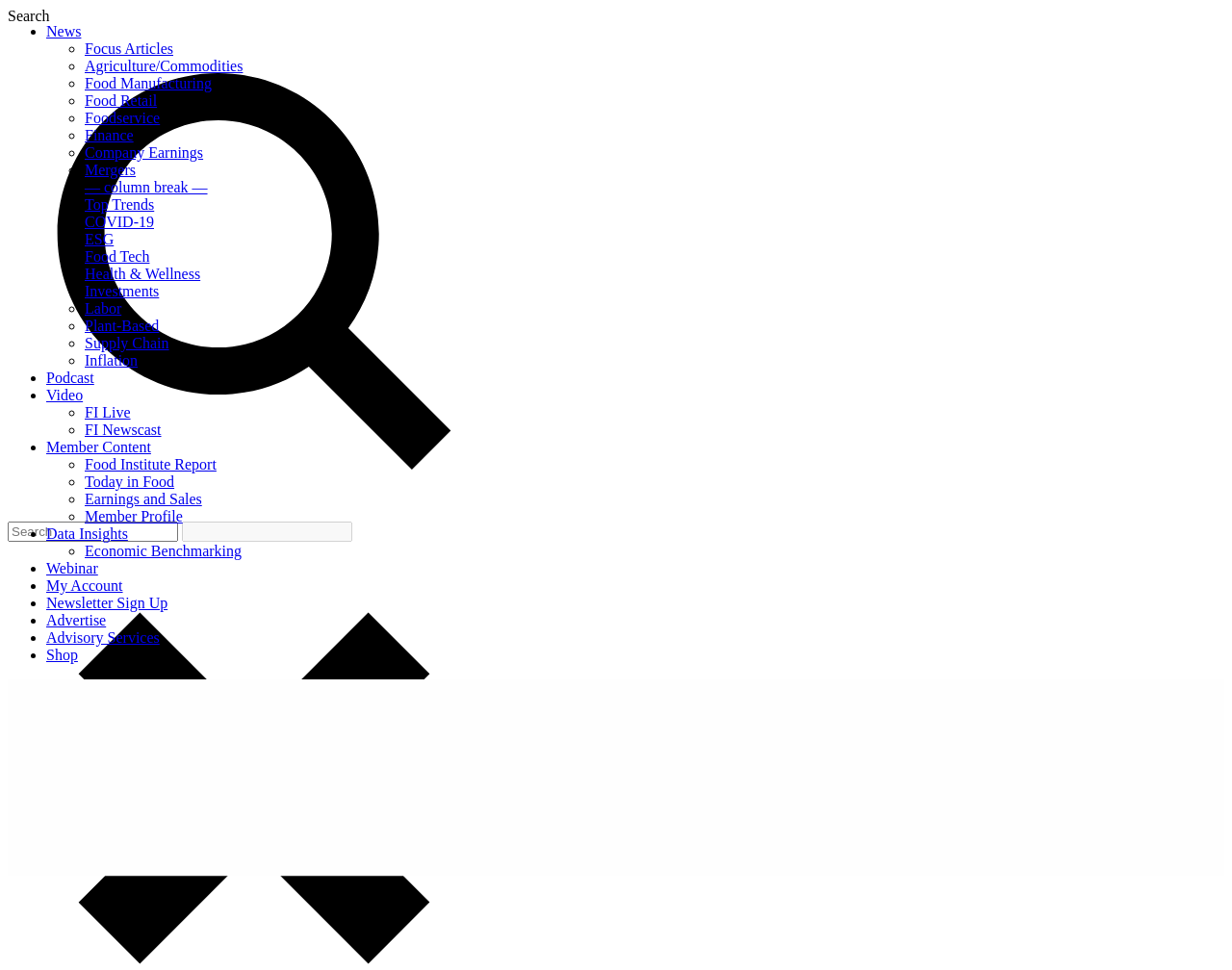Provide an in-depth caption for the webpage.

The webpage appears to be a news or article-based website, with a focus on the food industry. At the top of the page, there is a search bar and a search icon, allowing users to search for specific topics or keywords. Below the search bar, there is a list of categories or topics, including "News", "Focus Articles", "Agriculture/Commodities", and many others, each with a bullet point or list marker next to it. These categories are arranged in a vertical list, with each item positioned below the previous one.

The main content of the page appears to be an article or news story, with a title "With Strikes Mounting, Has Labor Reached an Inflection Point?" and a brief summary or introduction. The article is likely the main focus of the page, and it is positioned in the center of the page.

To the left of the article, there is a vertical list of links or categories, including "Podcast", "Video", "FI Live", and many others. These links are arranged in a similar manner to the categories at the top of the page, with each item positioned below the previous one.

At the bottom of the page, there are additional links and categories, including "Data Insights", "Economic Benchmarking", "Webinar", and others. These links are also arranged in a vertical list, with each item positioned below the previous one.

Overall, the webpage appears to be well-organized and easy to navigate, with a clear focus on providing news and information related to the food industry.